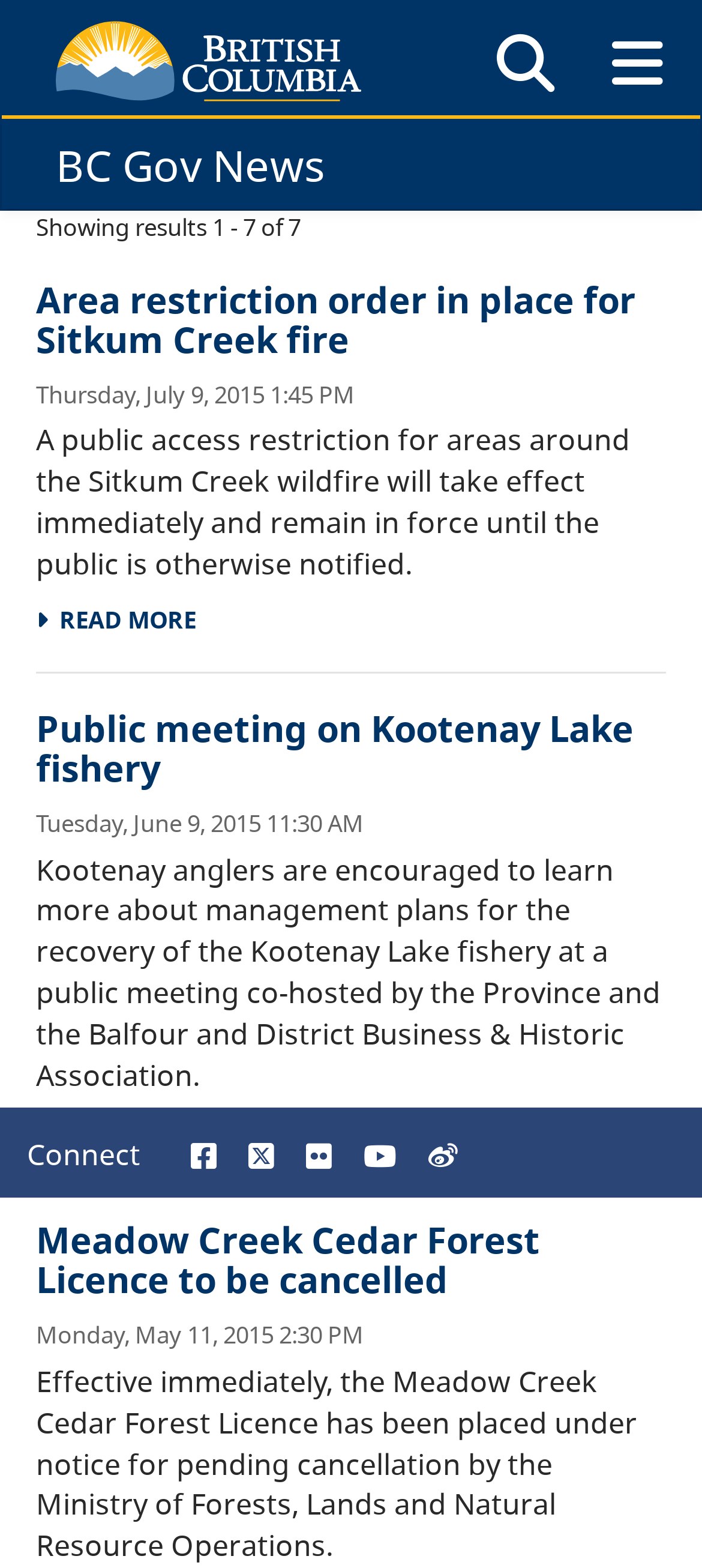Provide the bounding box coordinates in the format (top-left x, top-left y, bottom-right x, bottom-right y). All values are floating point numbers between 0 and 1. Determine the bounding box coordinate of the UI element described as: aria-label="connect on x"

[0.354, 0.727, 0.39, 0.748]